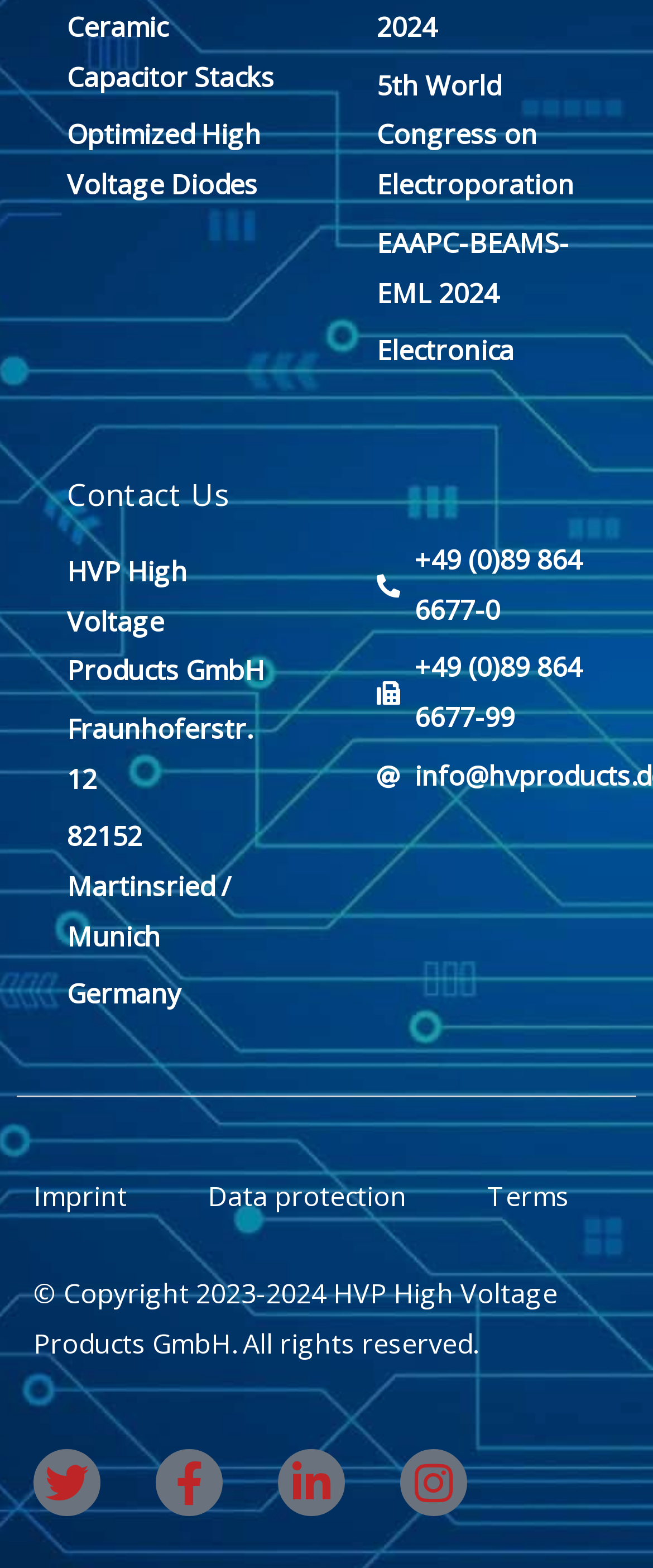Examine the image carefully and respond to the question with a detailed answer: 
What is the company name?

The company name can be found in the static text element located at the top left of the webpage, which reads 'HVP High Voltage Products GmbH'.